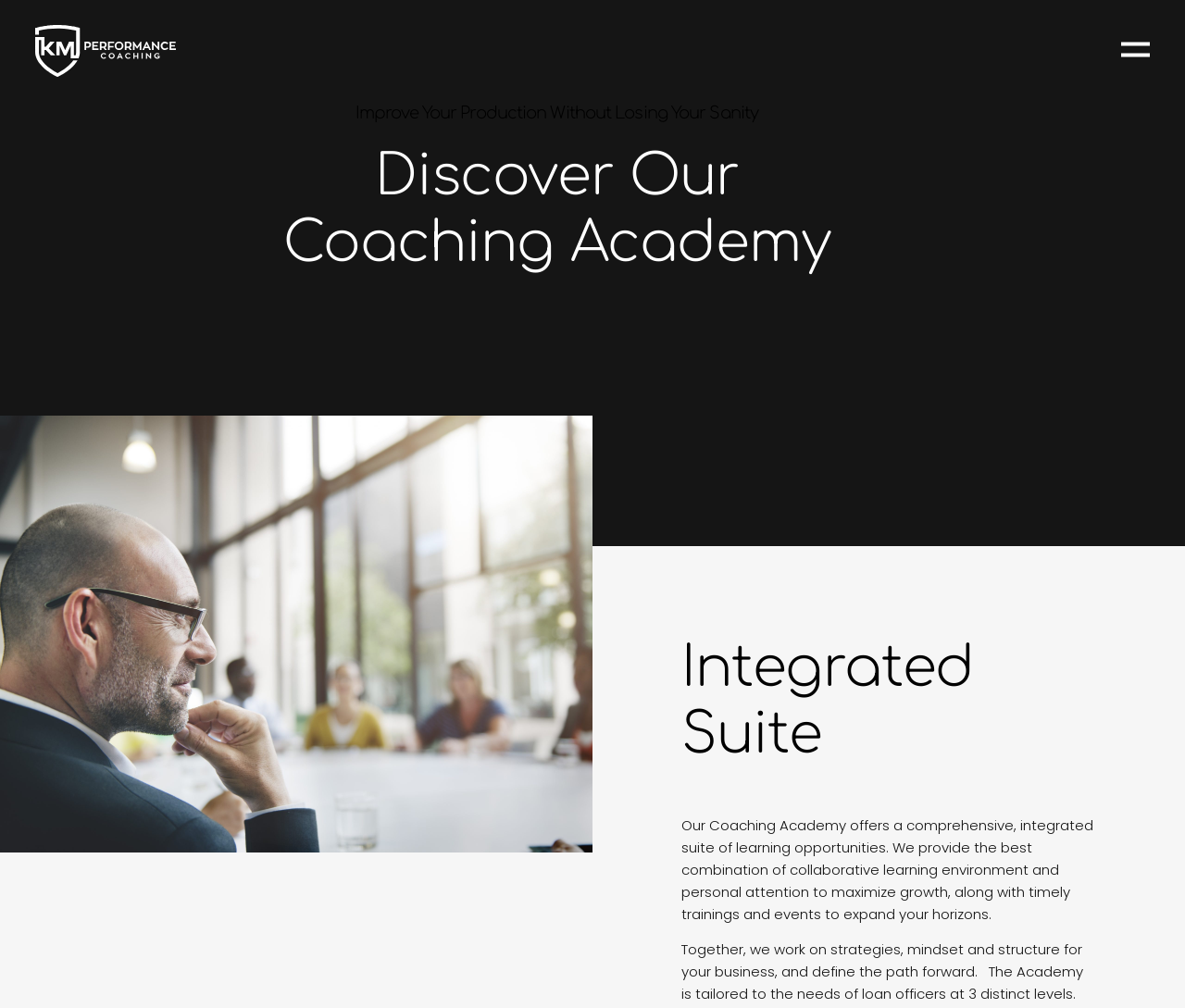What is the focus of the Coaching Academy?
Please provide a comprehensive answer based on the contents of the image.

The Coaching Academy is tailored to the needs of loan officers at 3 distinct levels, indicating that the focus of the academy is on providing coaching and training specifically for loan officers.